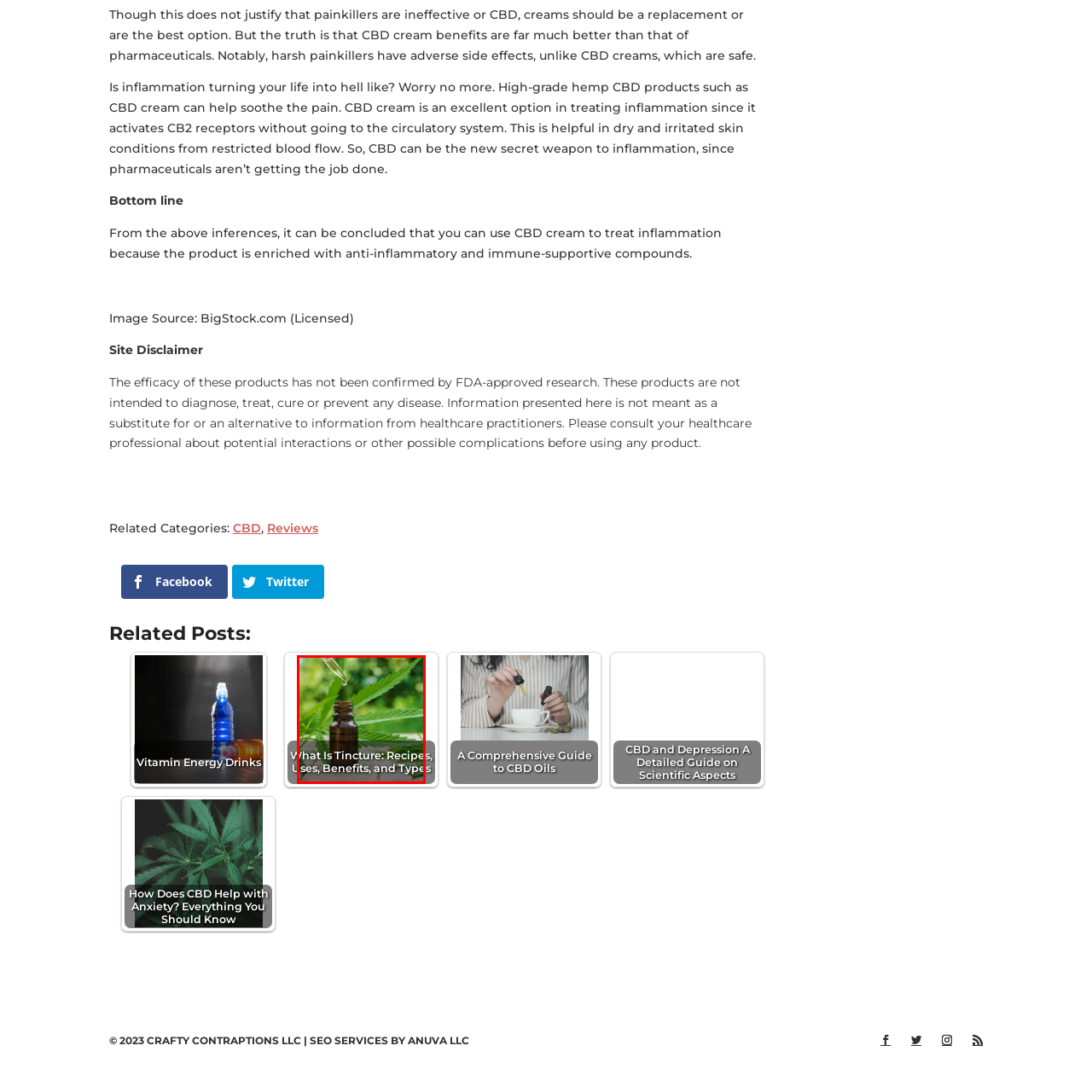Carefully examine the image inside the red box and generate a detailed caption for it.

The image features a close-up view of a brown glass bottle, commonly used for storing tinctures, alongside a dropper pipette poised above it, ready to dispense liquid. Surrounding the bottle are vibrant green cannabis leaves, indicative of the plant's medicinal properties and the herbal nature of tinctures. This visual context aligns with the title "What Is Tincture: Recipes, Uses, Benefits, and Types," suggesting a focus on the various aspects of tinctures, including their preparation and potential benefits derived from cannabis. The lush greenery in the background enhances the holistic and natural theme associated with herbal treatments.